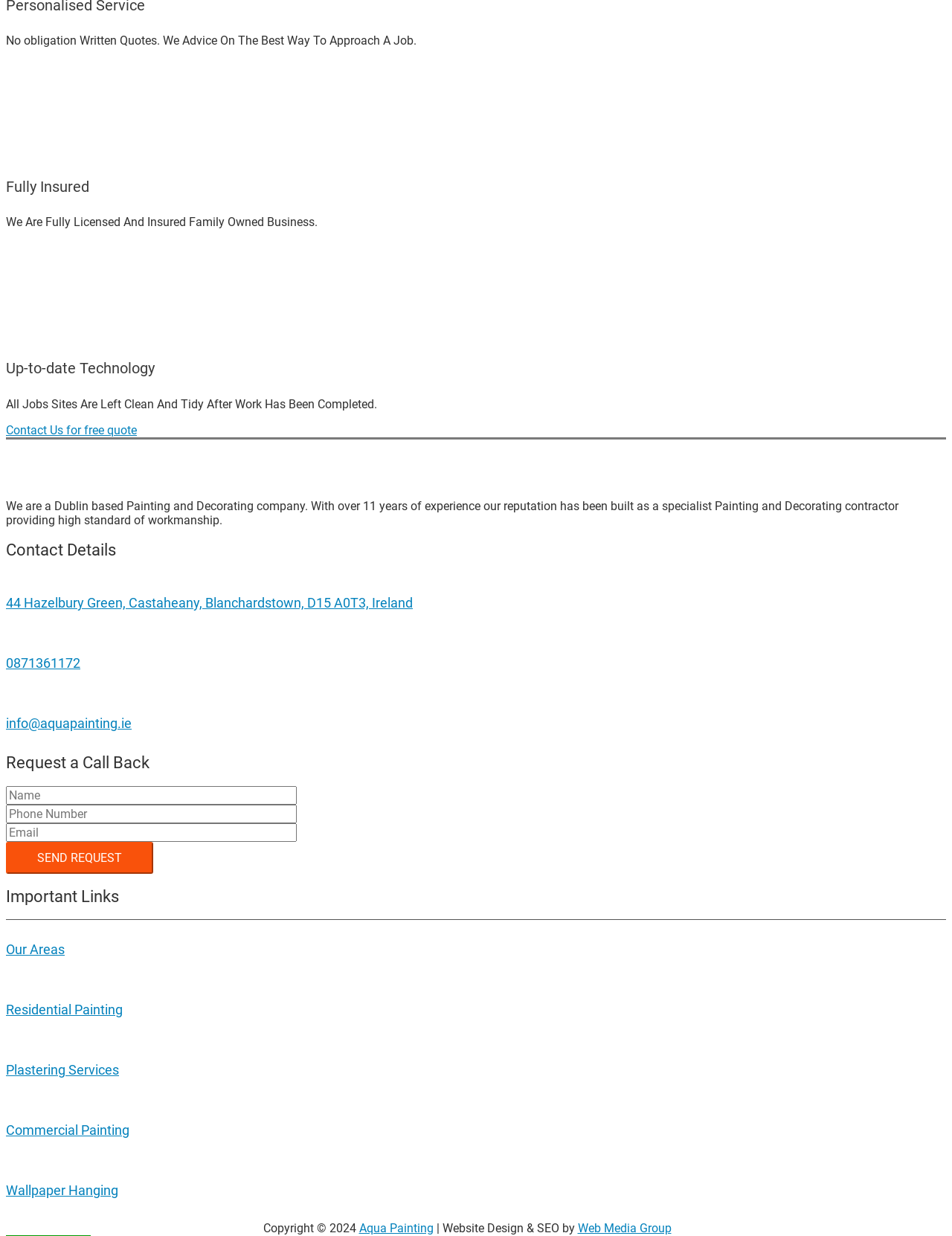Determine the bounding box coordinates (top-left x, top-left y, bottom-right x, bottom-right y) of the UI element described in the following text: name="your-email" placeholder="Email"

[0.006, 0.666, 0.312, 0.681]